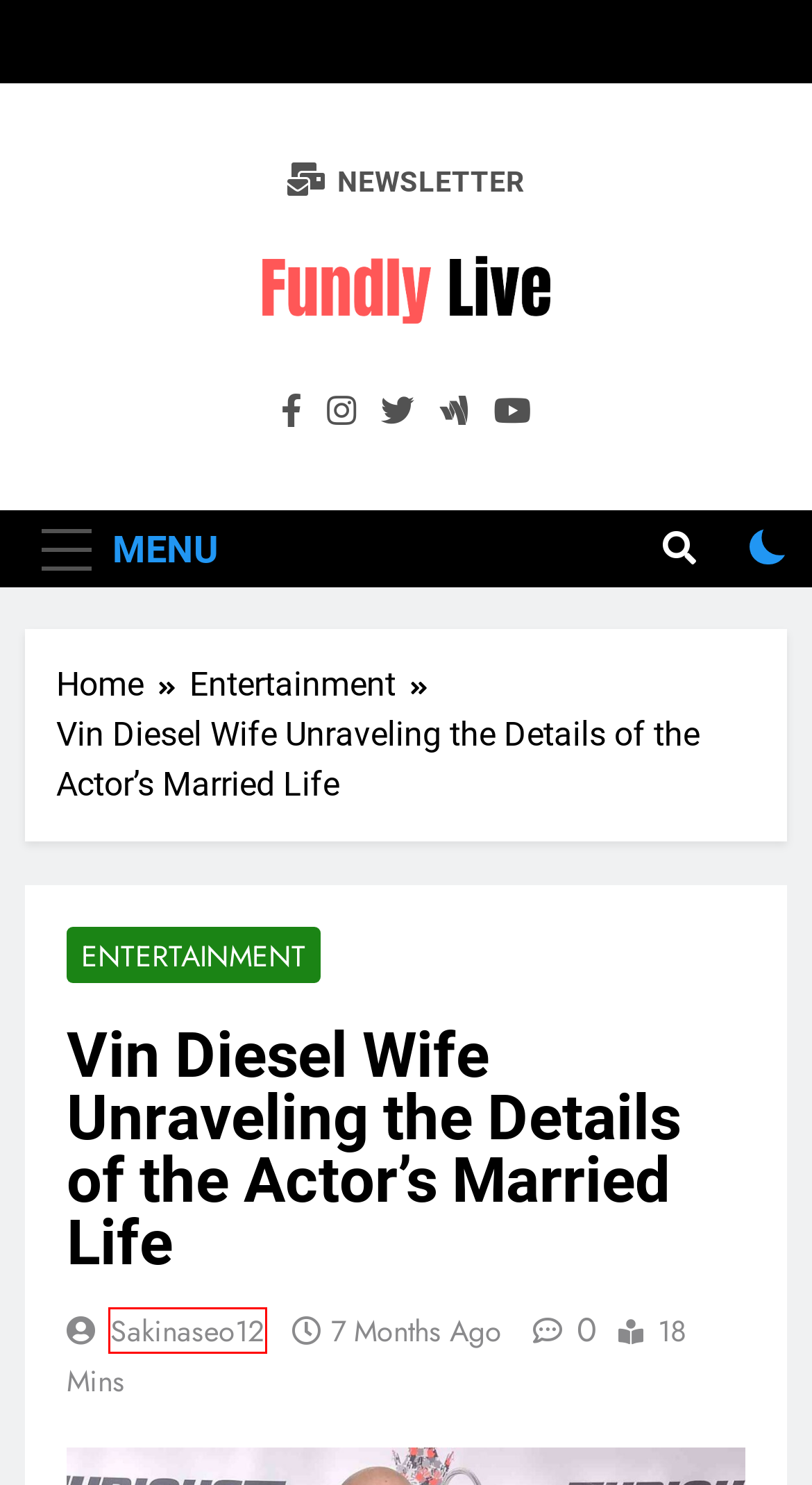Check out the screenshot of a webpage with a red rectangle bounding box. Select the best fitting webpage description that aligns with the new webpage after clicking the element inside the bounding box. Here are the candidates:
A. fundlylive
B. Rueby Wood Gender Identity Embracing Confidence in His Identity
C. sakinaseo12 - fundlylive
D. Privacy Policy
E. Embracing Minimalism The Path to a Simpler, More Fulfilling Life
F. Entertainment
G. About Us
H. Blog

C